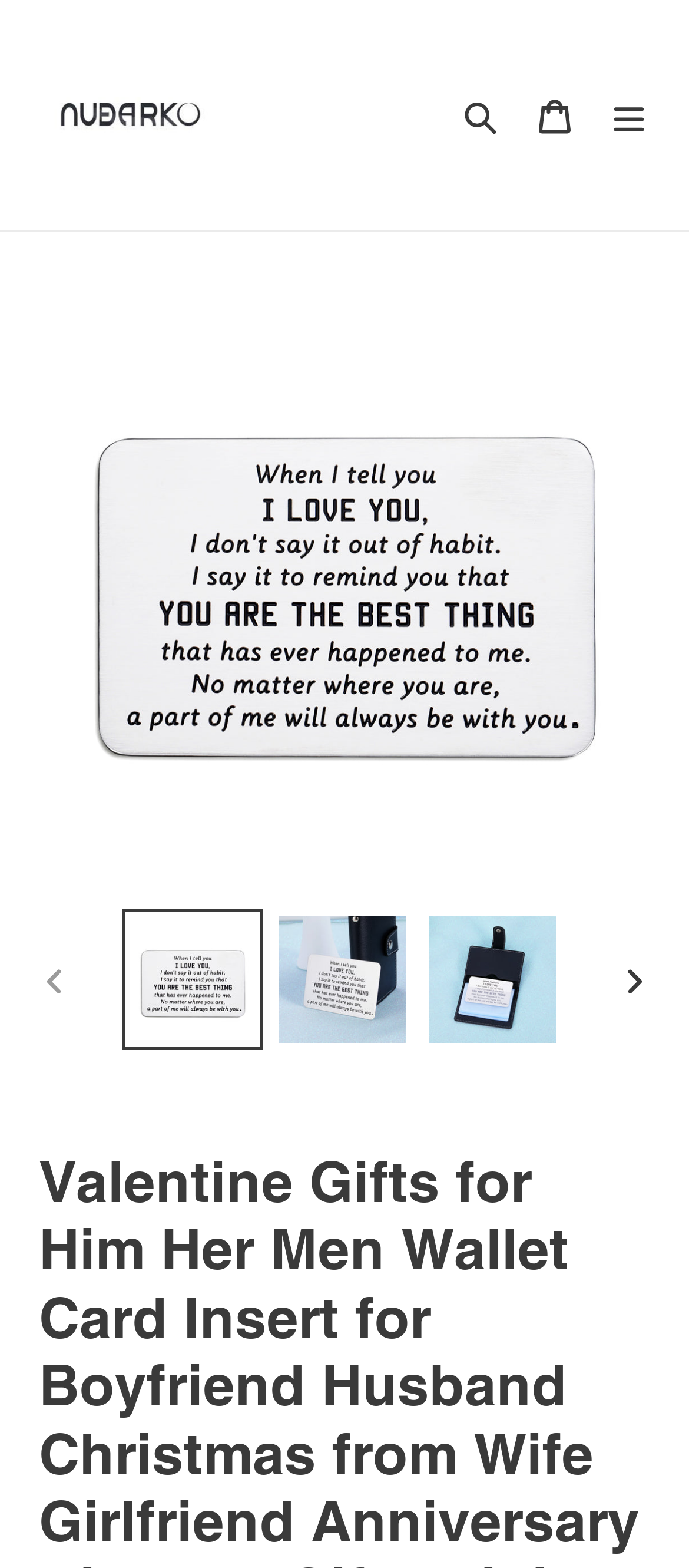Determine the main text heading of the webpage and provide its content.

Valentine Gifts for Him Her Men Wallet Card Insert for Boyfriend Husband Christmas from Wife Girlfriend Anniversary Birthday Gifts Mini Love Note Wedding Engagement Keepsake Gifts for Groom Fiance